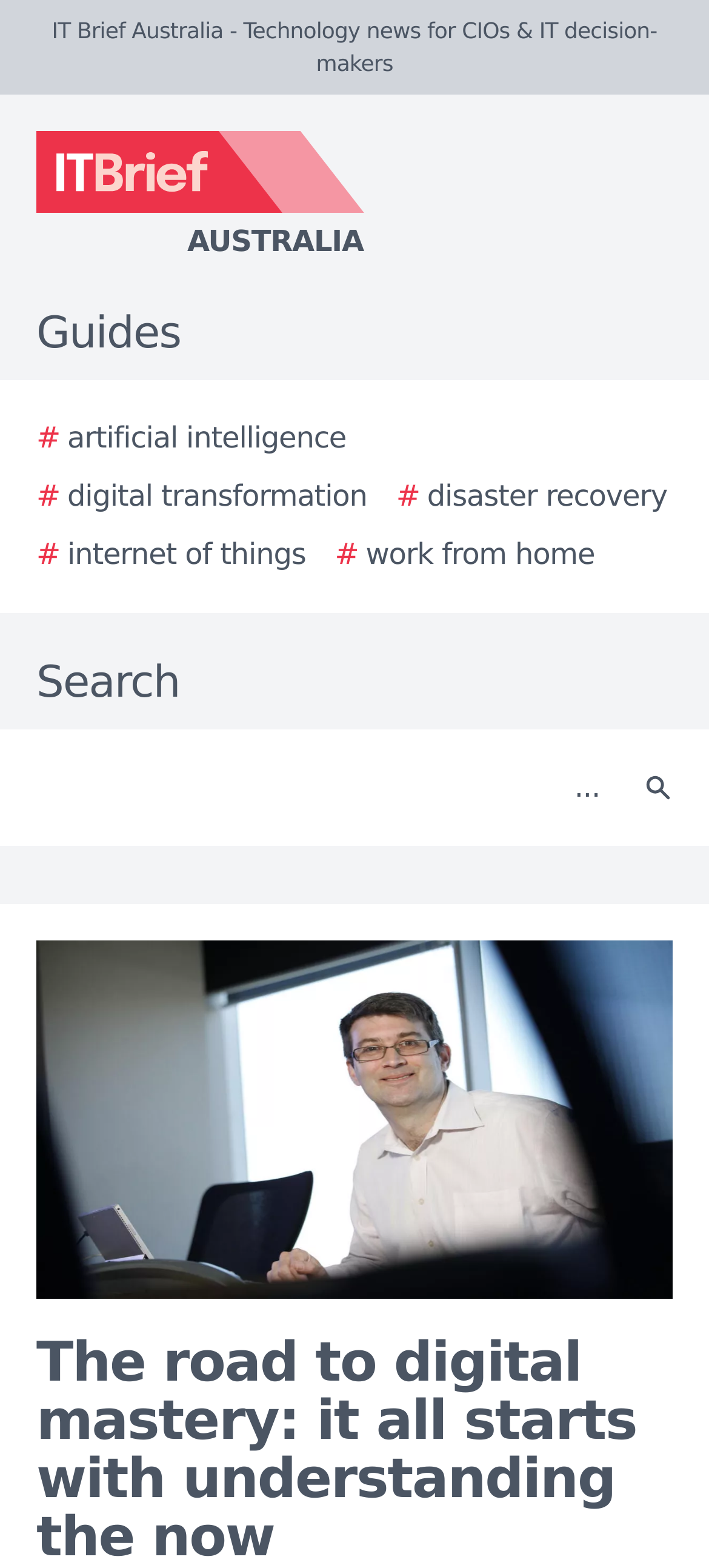What is the position of the 'Guides' section?
Please provide a single word or phrase based on the screenshot.

Top-left